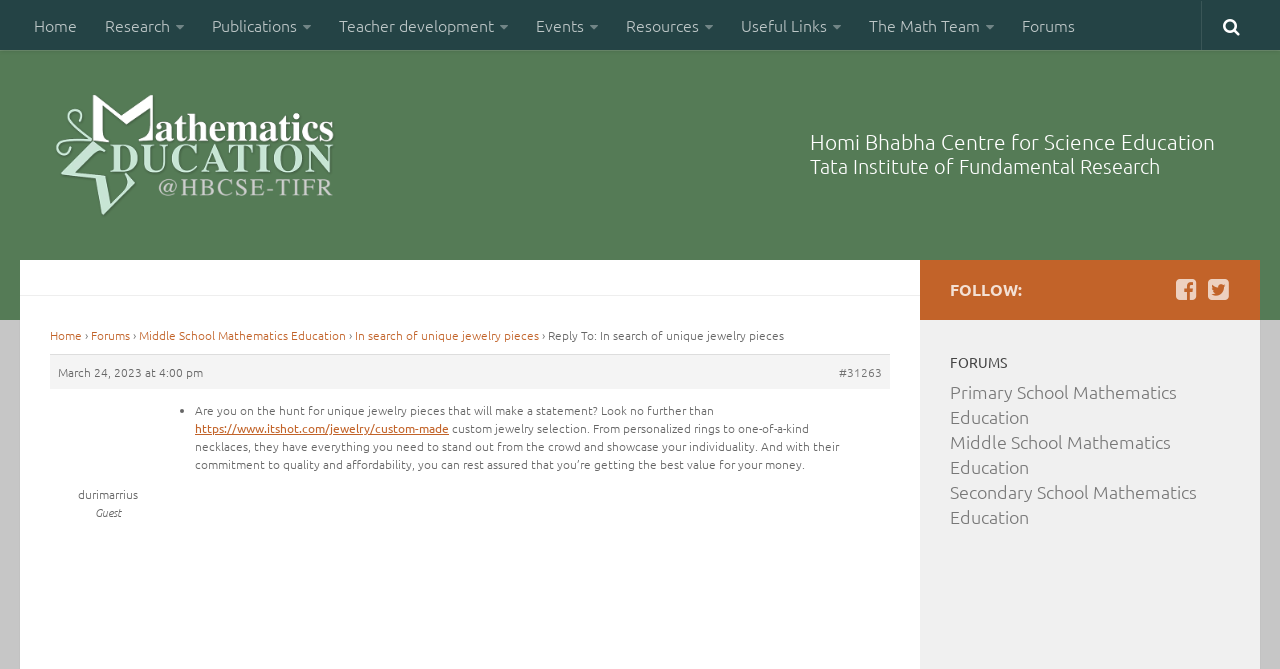Locate the bounding box coordinates of the area to click to fulfill this instruction: "Go to the Middle School Mathematics Education forum". The bounding box should be presented as four float numbers between 0 and 1, in the order [left, top, right, bottom].

[0.109, 0.489, 0.27, 0.513]